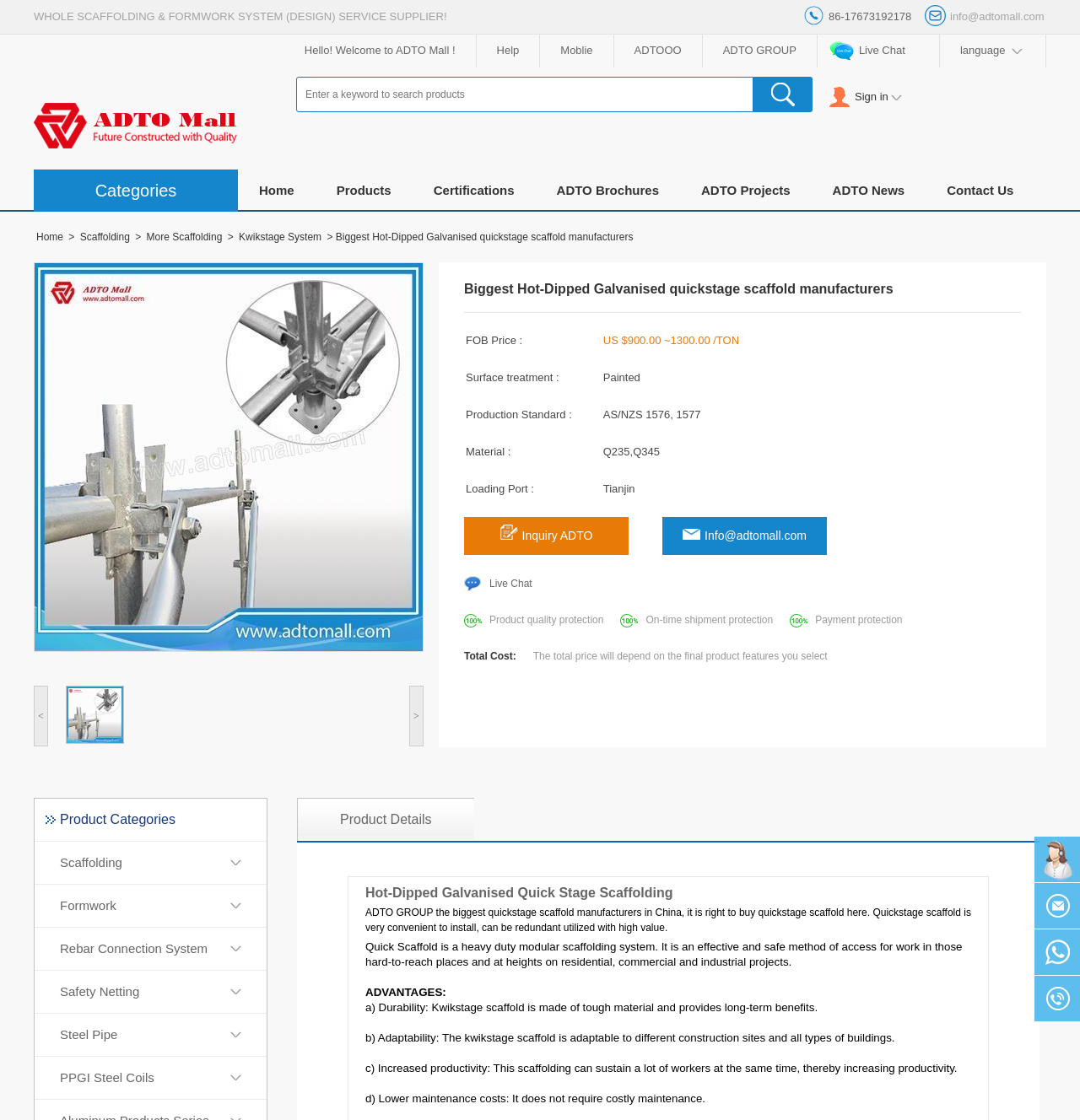What is the material of the product?
Give a comprehensive and detailed explanation for the question.

The material of the product can be found in the product details section, where it is mentioned as 'Material : Q235,Q345' in a table format.